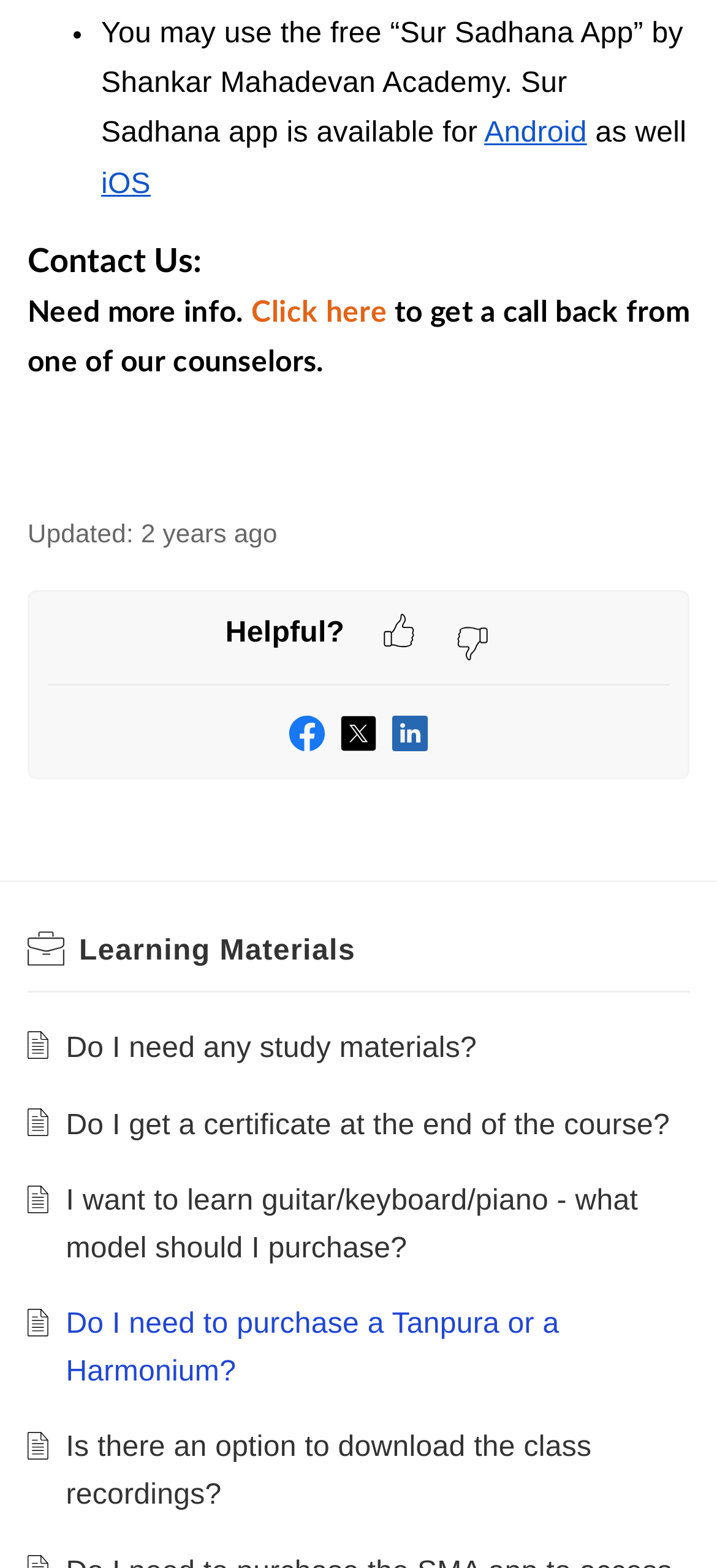Specify the bounding box coordinates of the region I need to click to perform the following instruction: "Click on the Android link". The coordinates must be four float numbers in the range of 0 to 1, i.e., [left, top, right, bottom].

[0.675, 0.076, 0.819, 0.095]